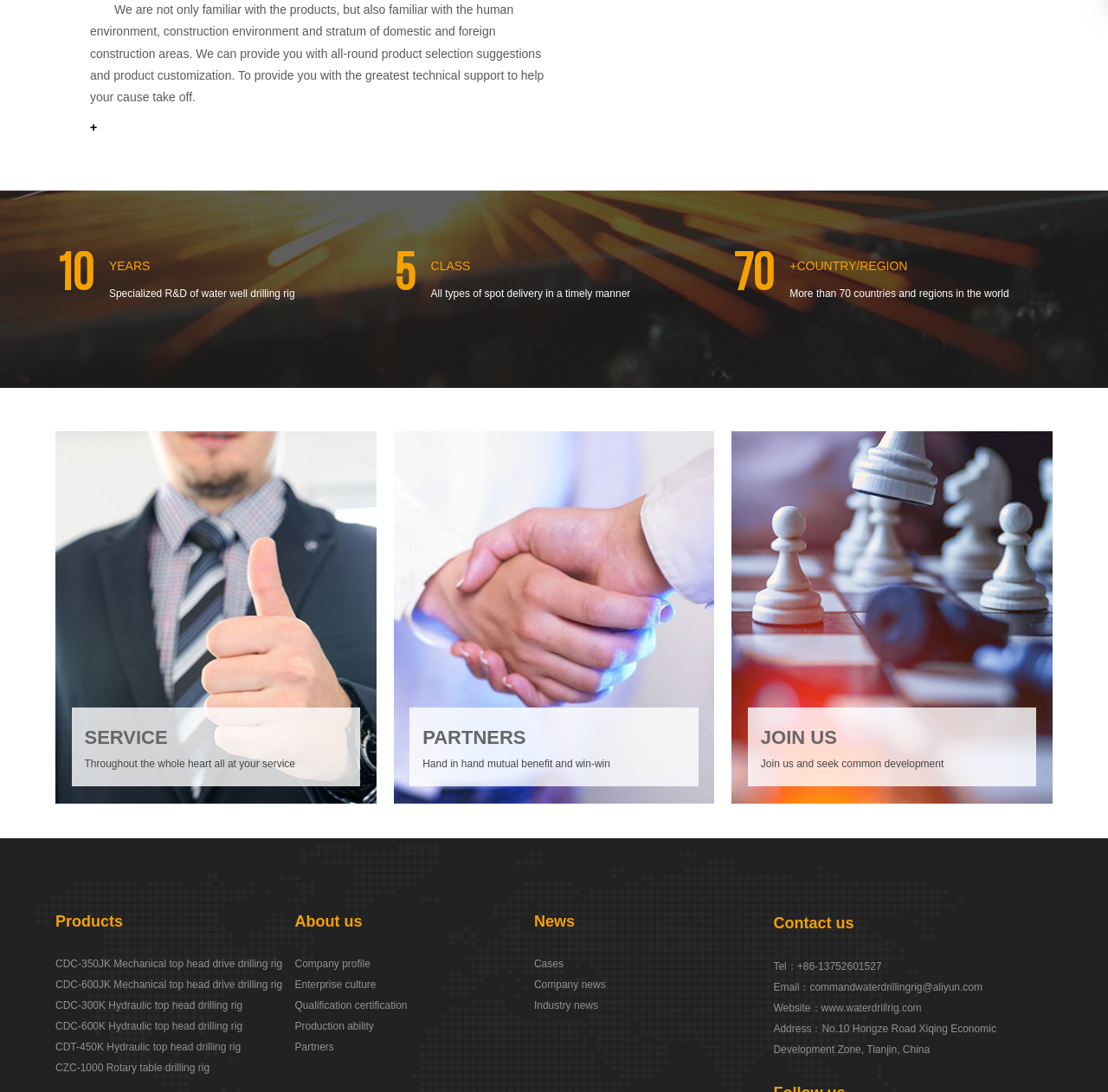Find the bounding box coordinates of the element to click in order to complete the given instruction: "View the CDC-350JK Mechanical top head drive drilling rig product."

[0.05, 0.873, 0.266, 0.892]